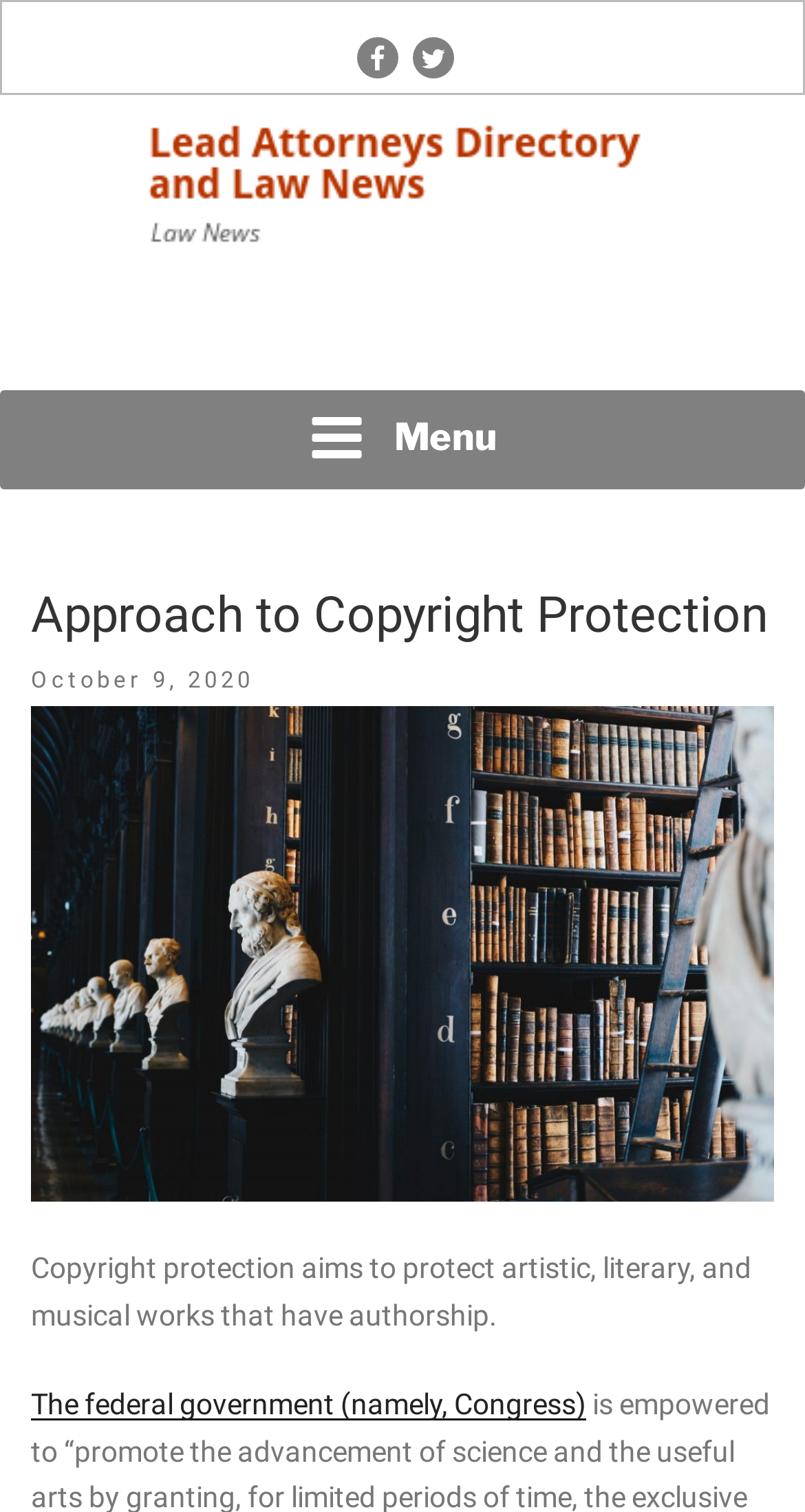Answer the question with a single word or phrase: 
What is the topic of the article?

Copyright Protection